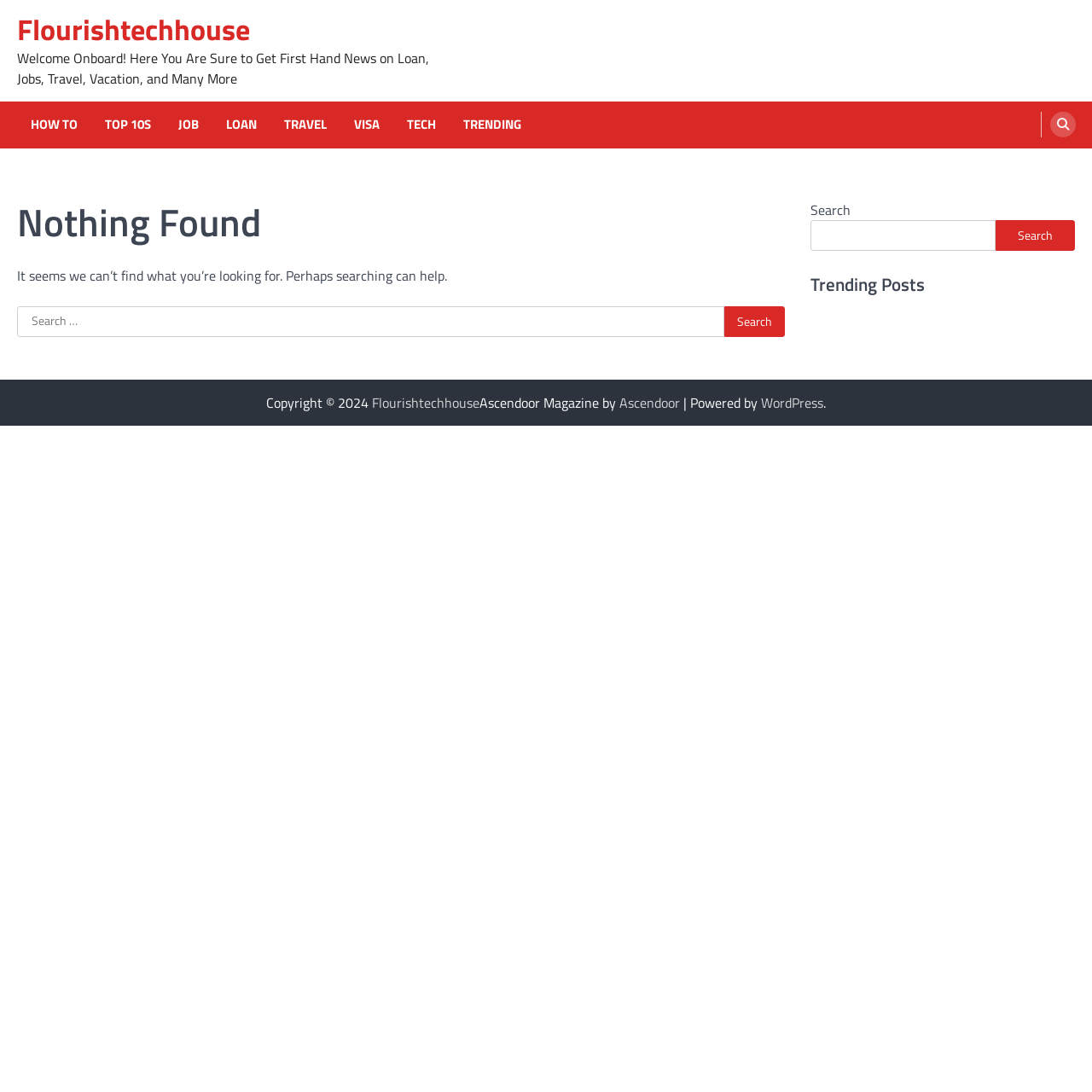Please use the details from the image to answer the following question comprehensively:
What type of content is trending on this website?

The heading 'Trending Posts' is located in the complementary section of the webpage, indicating that the website features trending posts. This section is likely to display popular or trending content on the website.